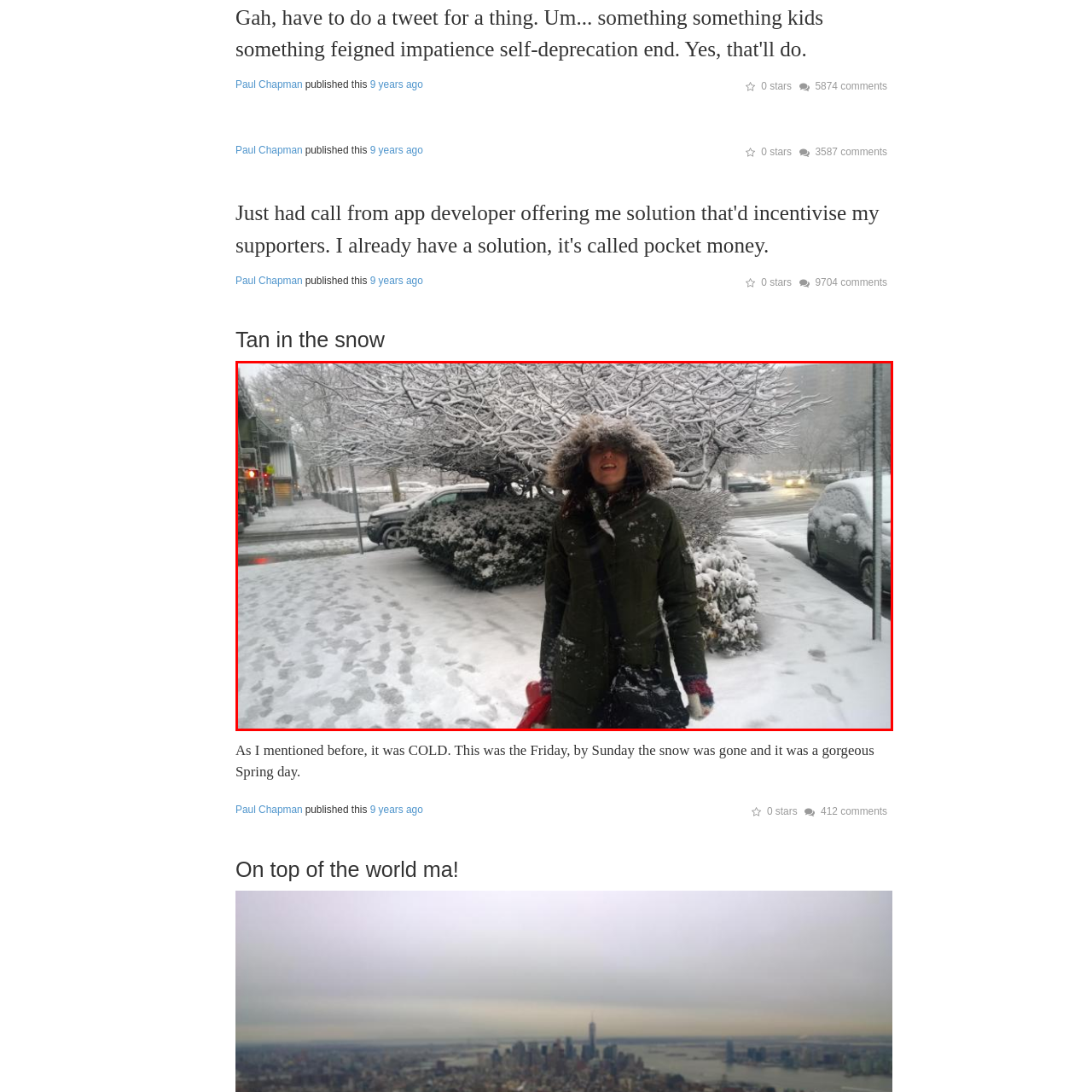What is the woman holding in one hand?
Please examine the image within the red bounding box and provide a comprehensive answer based on the visual details you observe.

The caption states that the woman is clutching a red object in one hand, which is possibly a snow or ice scraper. This object is red in color and serves a functional purpose in the winter scene.